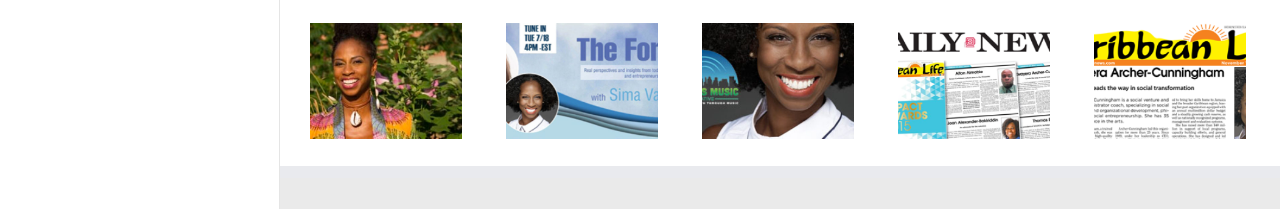Please find the bounding box coordinates of the element that you should click to achieve the following instruction: "Read about Honored – Caribbean Life Impact Awards". The coordinates should be presented as four float numbers between 0 and 1: [left, top, right, bottom].

[0.75, 0.347, 0.841, 0.634]